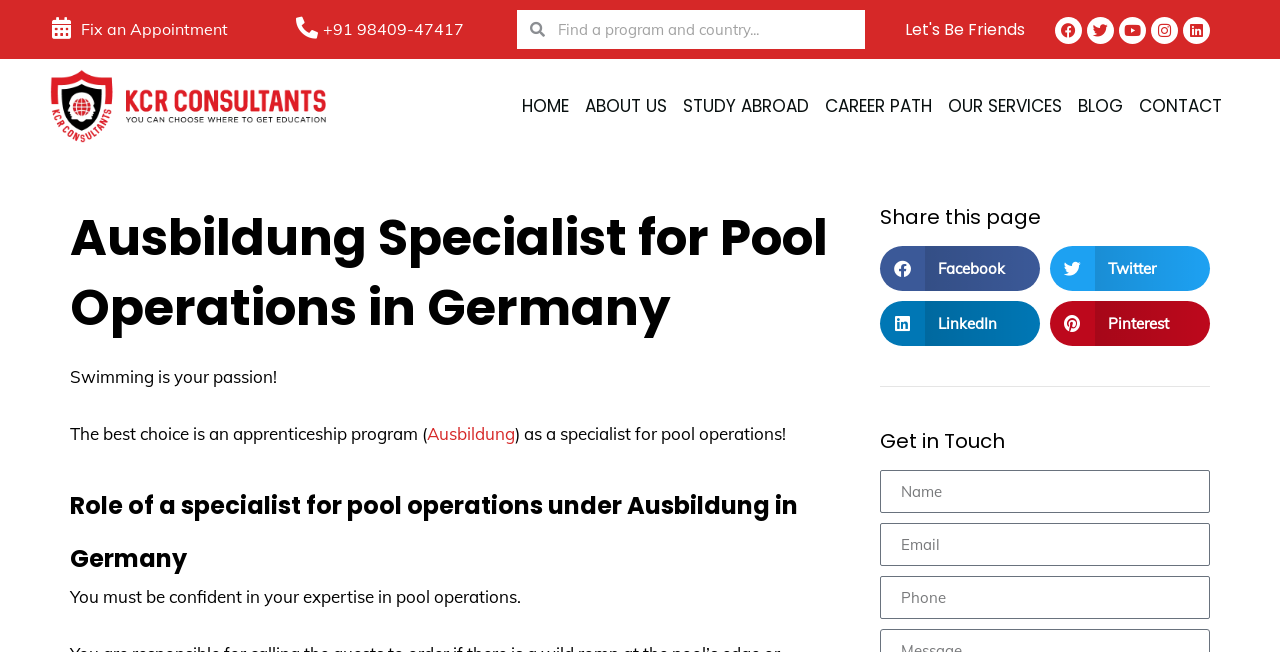Provide the bounding box coordinates for the UI element described in this sentence: "Twitter". The coordinates should be four float values between 0 and 1, i.e., [left, top, right, bottom].

[0.82, 0.378, 0.945, 0.447]